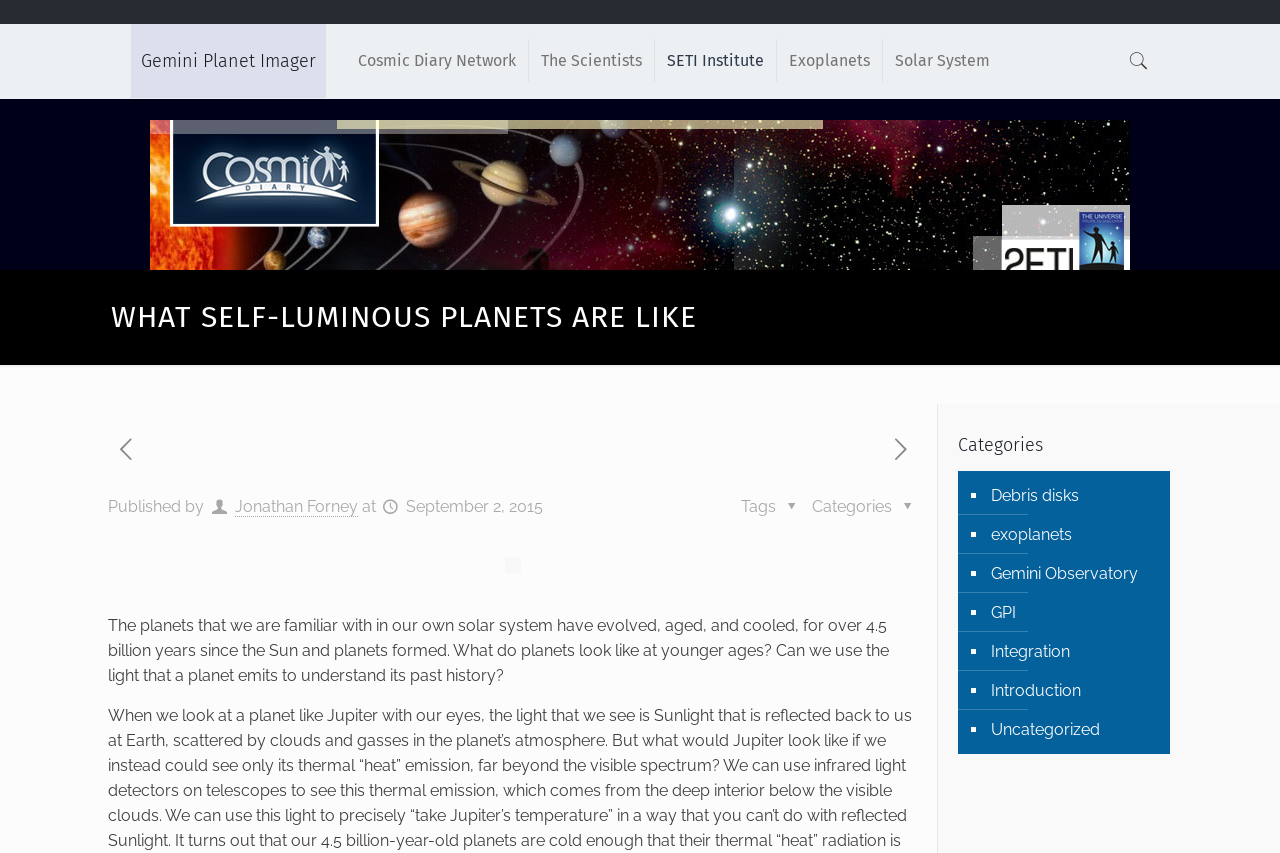Please find the bounding box for the UI component described as follows: "Gemini Observatory".

[0.772, 0.649, 0.906, 0.695]